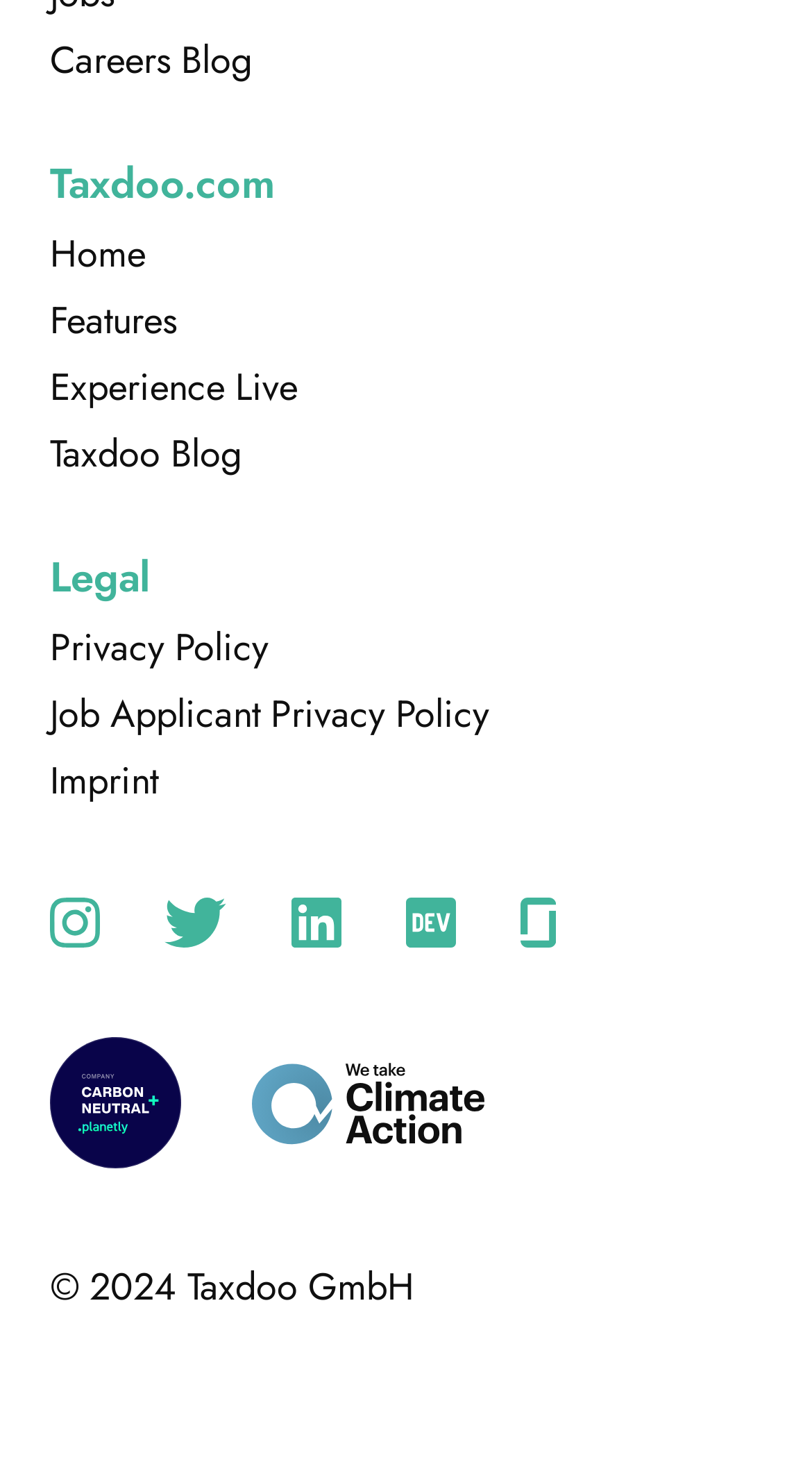Please specify the bounding box coordinates of the clickable region necessary for completing the following instruction: "Go to Careers Blog". The coordinates must consist of four float numbers between 0 and 1, i.e., [left, top, right, bottom].

[0.062, 0.021, 0.31, 0.061]